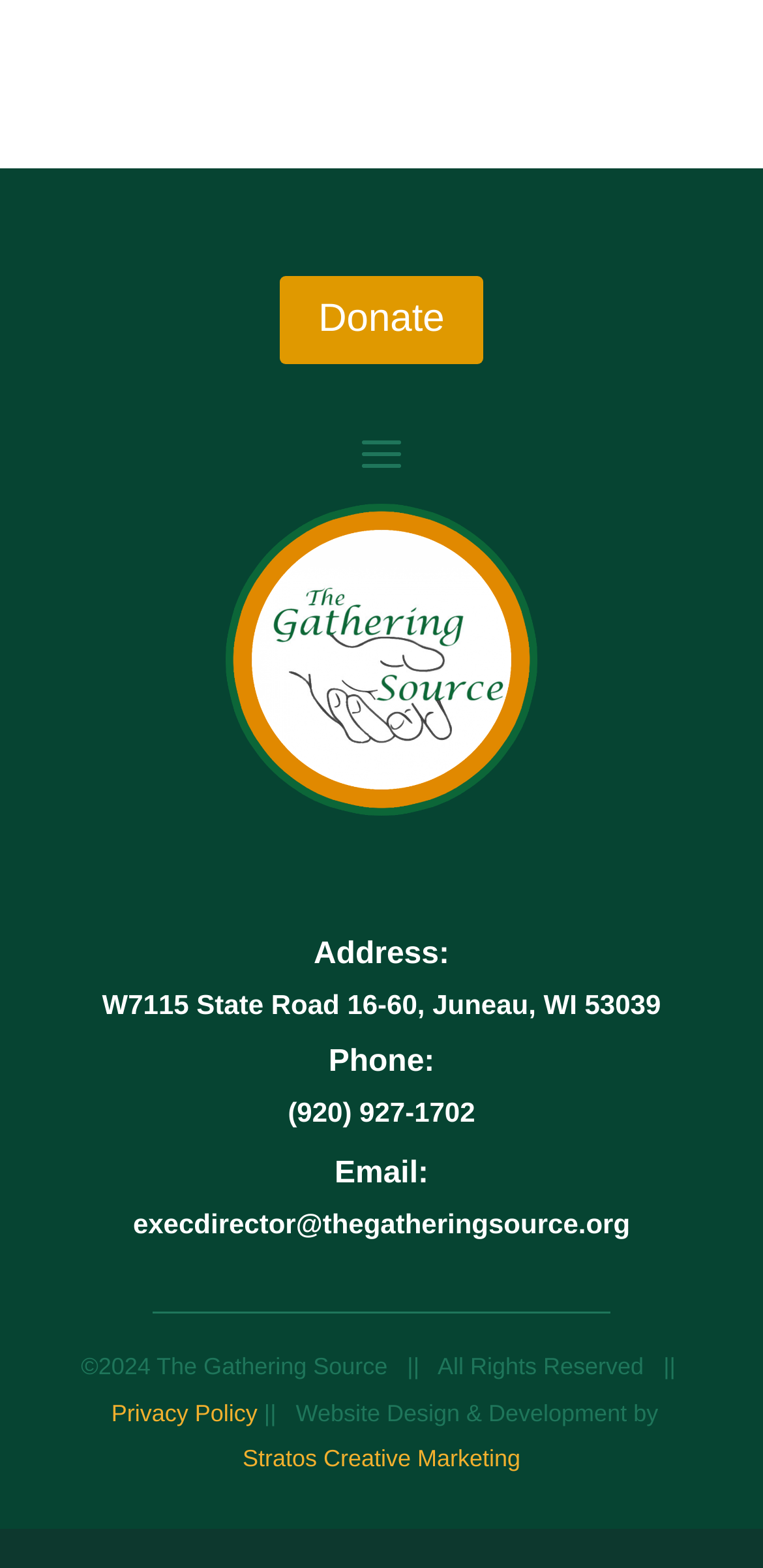Reply to the question below using a single word or brief phrase:
What is the copyright year of The Gathering Source website?

2024